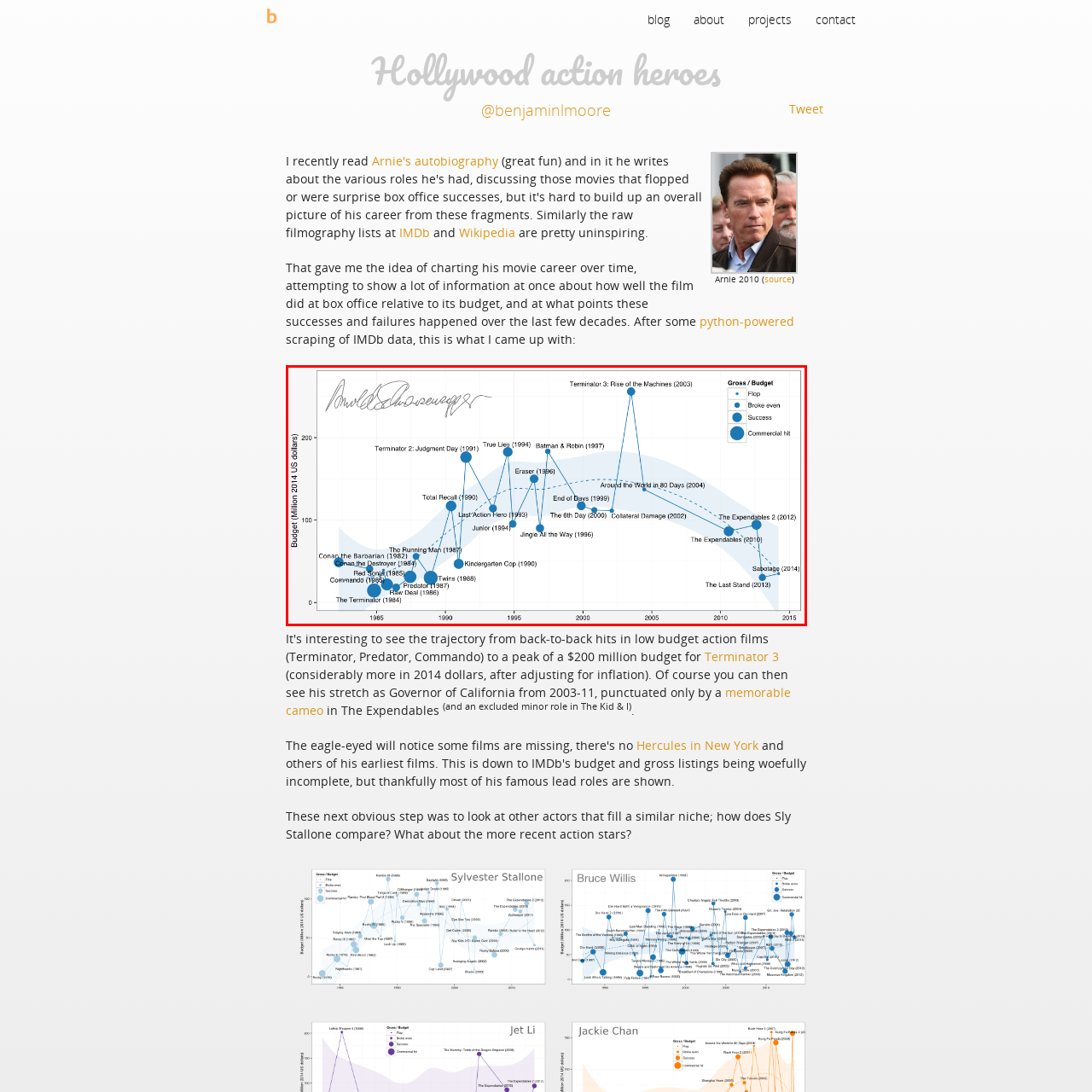Explain in detail what is happening in the red-marked area of the image.

The image presents a visually engaging graph that tracks the financial performance of Arnold Schwarzenegger's movies from 1984 to 2015, comparing their gross earnings in relation to their production budgets, all adjusted to 2014 US dollars. The X-axis represents the film release years, while the Y-axis indicates the budgets in millions of dollars. Each point on the graph is labeled with the film titles, providing insights into which movies achieved commercial success or underperformed, identified by different markers—such as additional blue circles indicating commercial hits and various colored annotations for flops or films that broke even. 

Additionally, the semi-transparent blue area that flows through the chart may suggest trends over time in relation to his career as an action hero, underlining the peaks of success. Notably, "Terminator 3: Rise of the Machines" (2003) stands out as a significant film with high budget allocation and gross earnings. The signature in the corner adds a personal touch, emphasizing the connection to Arnold Schwarzenegger and his cinematic legacy. This chart not only serves as a visual representation of box office data but also encapsulates the essence of Schwarzenegger's iconic status within the Hollywood action genre.